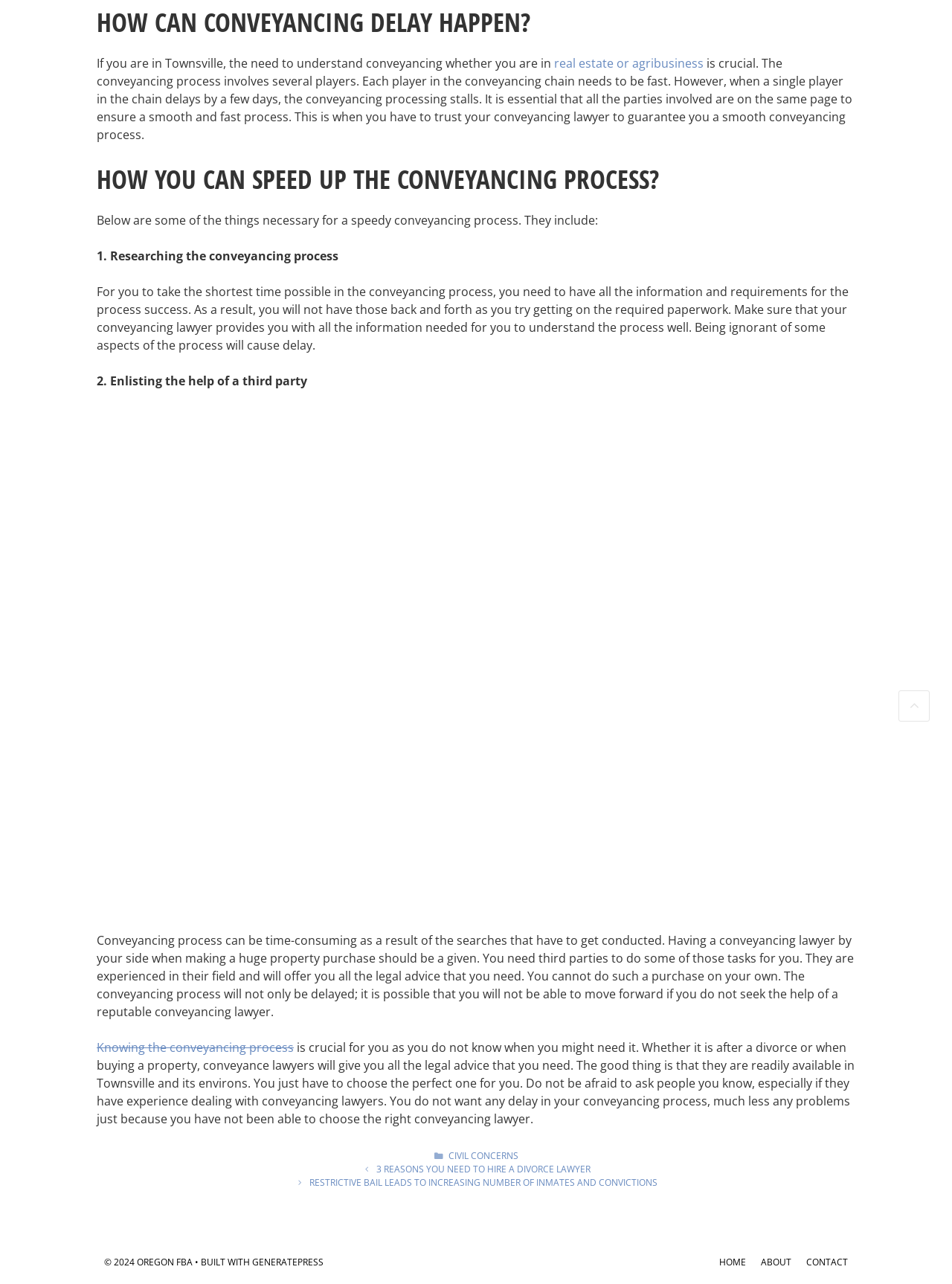Please provide a comprehensive response to the question based on the details in the image: How can you speed up the conveyancing process?

The webpage suggests that researching the conveyancing process and enlisting the help of a third party, such as a conveyancing lawyer, can speed up the process. This is because a conveyancing lawyer can provide legal advice and conduct necessary searches, making the process smoother and faster.